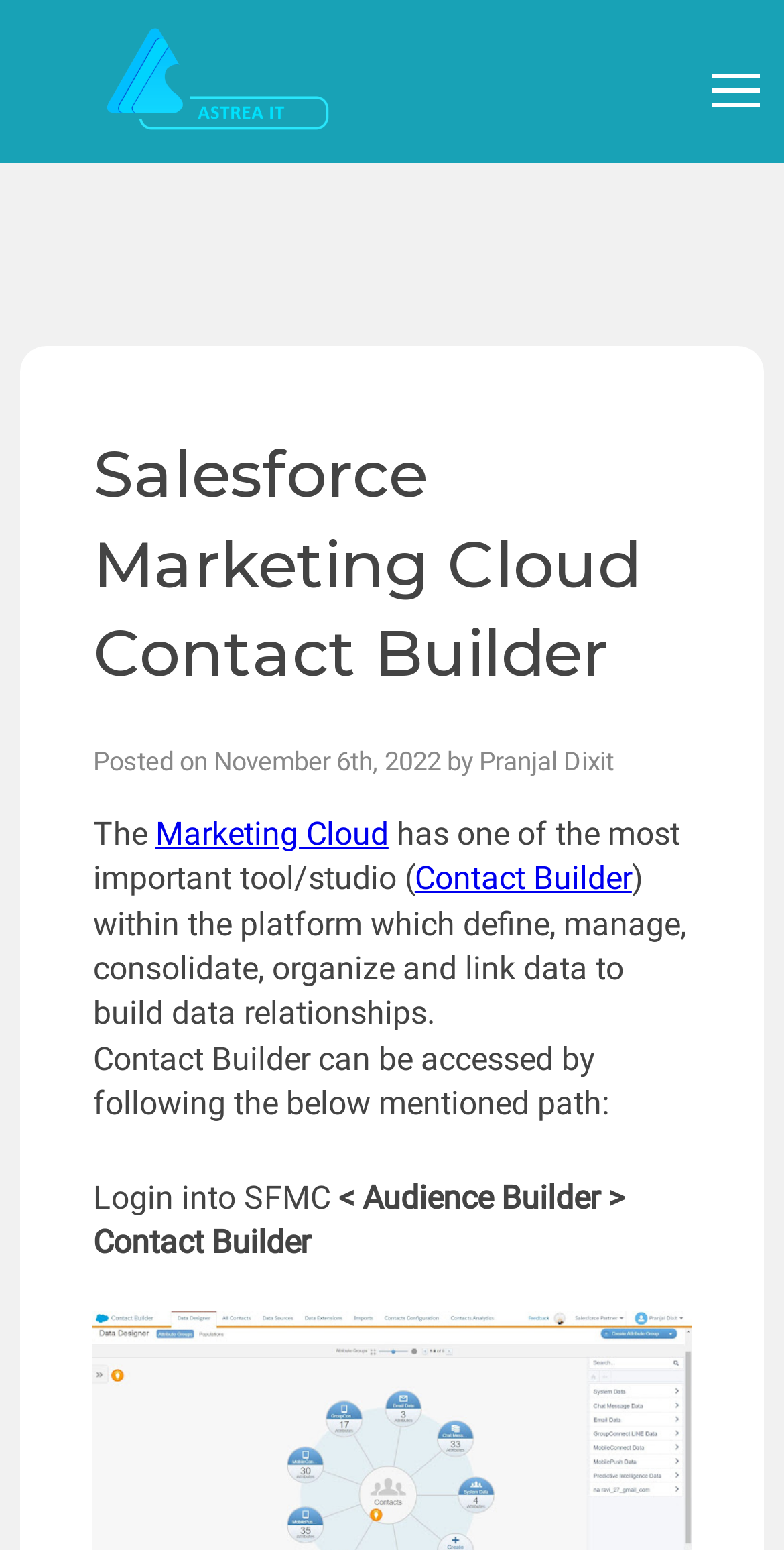Kindly respond to the following question with a single word or a brief phrase: 
What is the name of the company mentioned?

Astrea IT